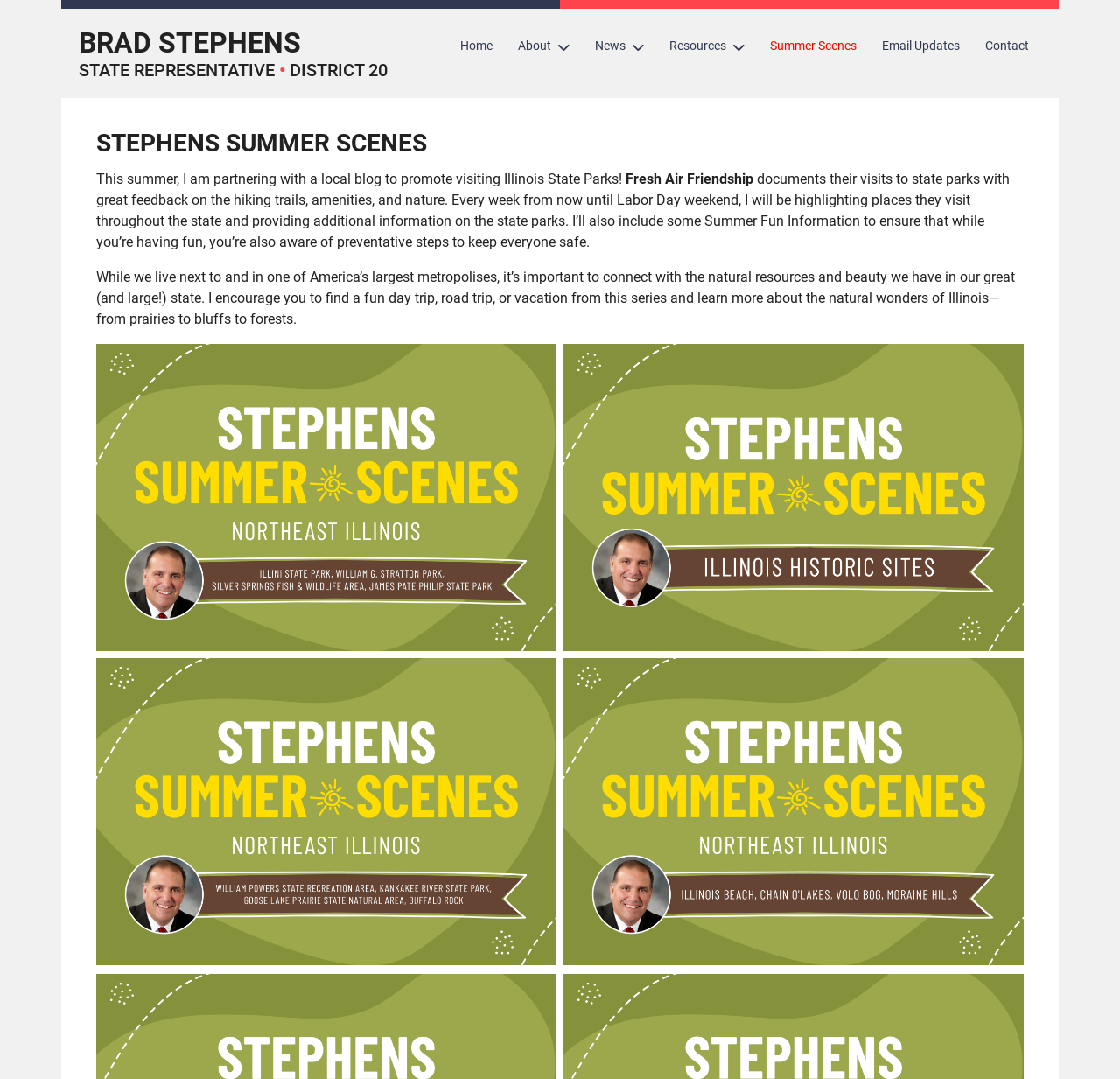Identify the bounding box coordinates of the region that should be clicked to execute the following instruction: "view summer scenes".

[0.676, 0.024, 0.776, 0.061]